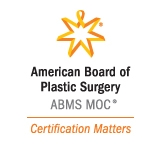Offer a detailed explanation of the image's components.

The image features the emblem of the American Board of Plastic Surgery, prominently displaying a star symbol along with the text "Certification Matters." This logo signifies the rigorous standards of excellence established by the board for practitioners in the field of plastic surgery. Below the star, the phrase "ABMS MOC®" emphasizes the importance of Maintenance of Certification as a commitment to ongoing professional development and quality patient care. This emblem is a crucial marker of credibility for board-certified plastic surgeons, indicating that they have met stringent requirements and continue to uphold the highest standards in their practice. This image is likely used to reinforce trust and confidence in the qualifications of Dr. Tammy Wu and her practice, Surgical Artistry, located in Modesto, California.